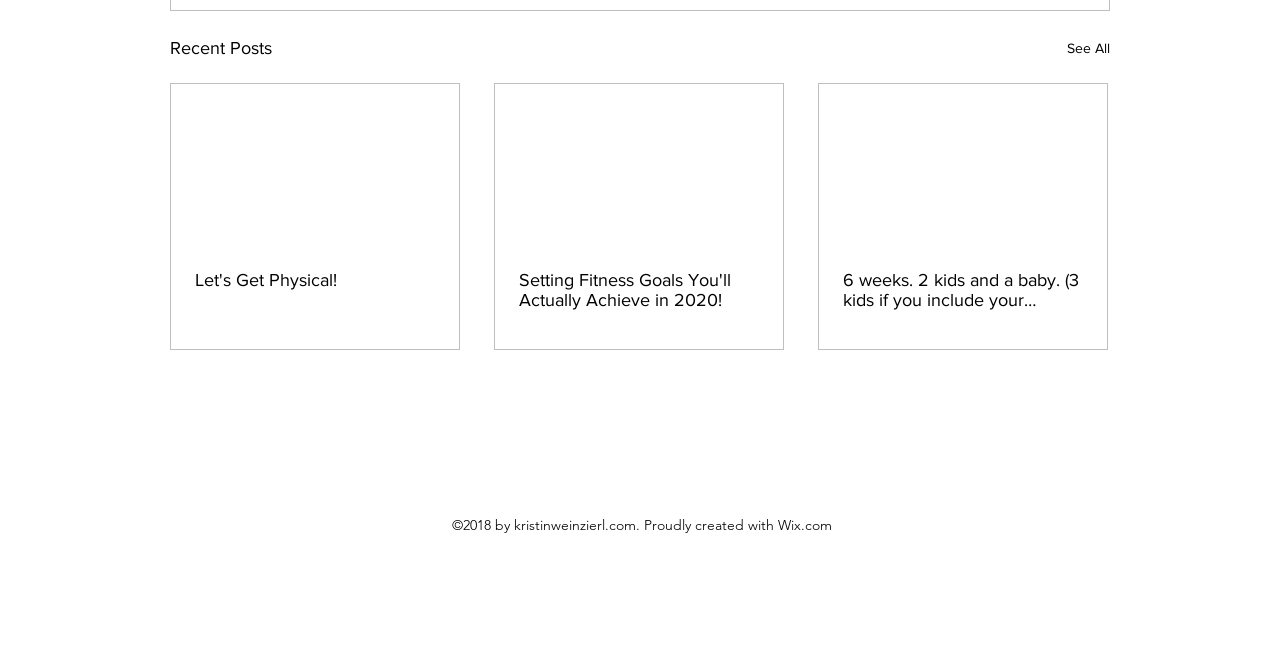Identify the bounding box coordinates for the UI element that matches this description: "See All".

[0.834, 0.053, 0.867, 0.098]